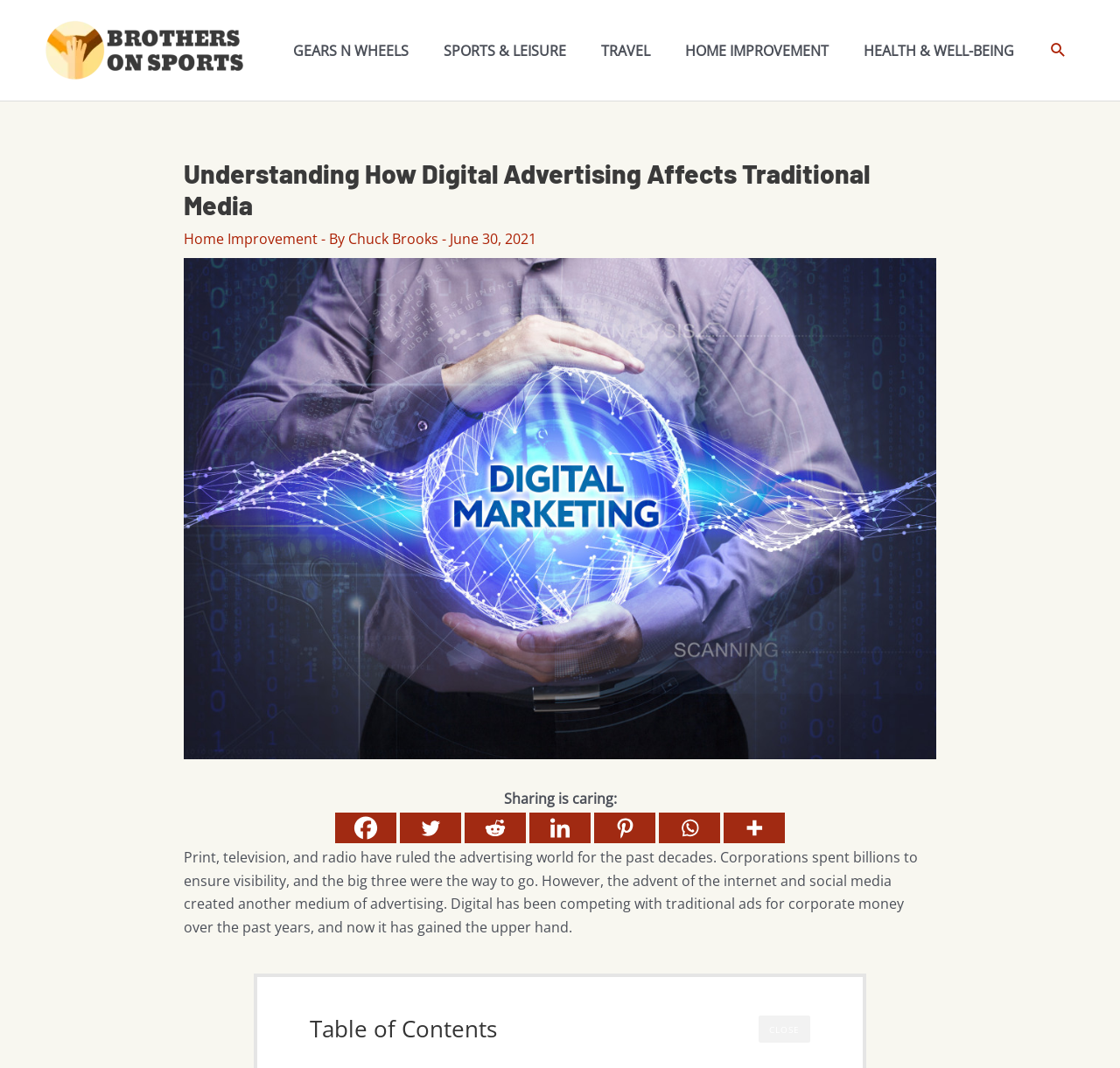Identify and provide the text of the main header on the webpage.

Understanding How Digital Advertising Affects Traditional Media